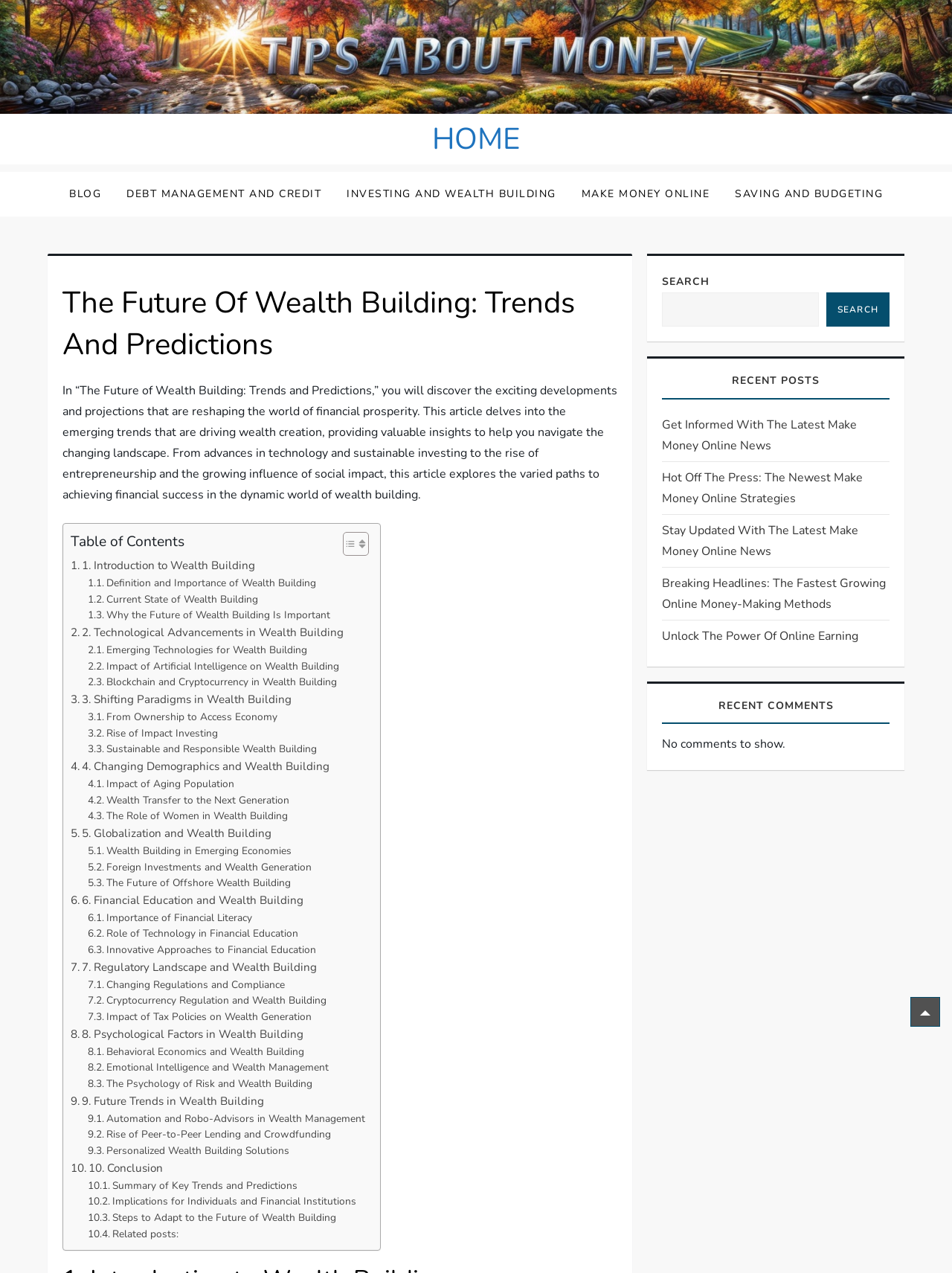What is the title of the section below the search box?
Provide a detailed and extensive answer to the question.

Below the search box, there is a section with a heading 'RECENT POSTS', which suggests that this section contains a list of recent posts or articles on the website.